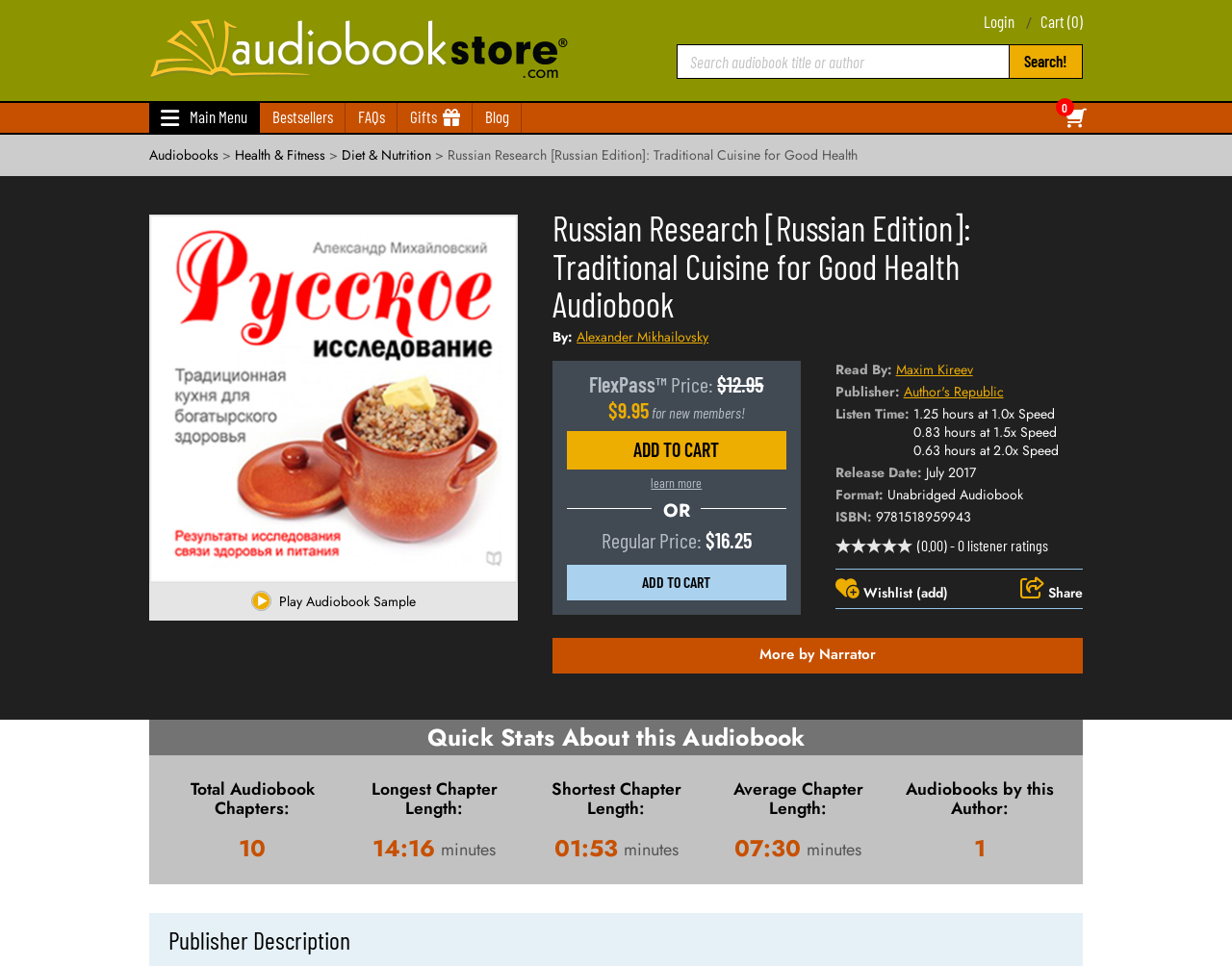Locate the headline of the webpage and generate its content.

Russian Research [Russian Edition]: Traditional Cuisine for Good Health Audiobook